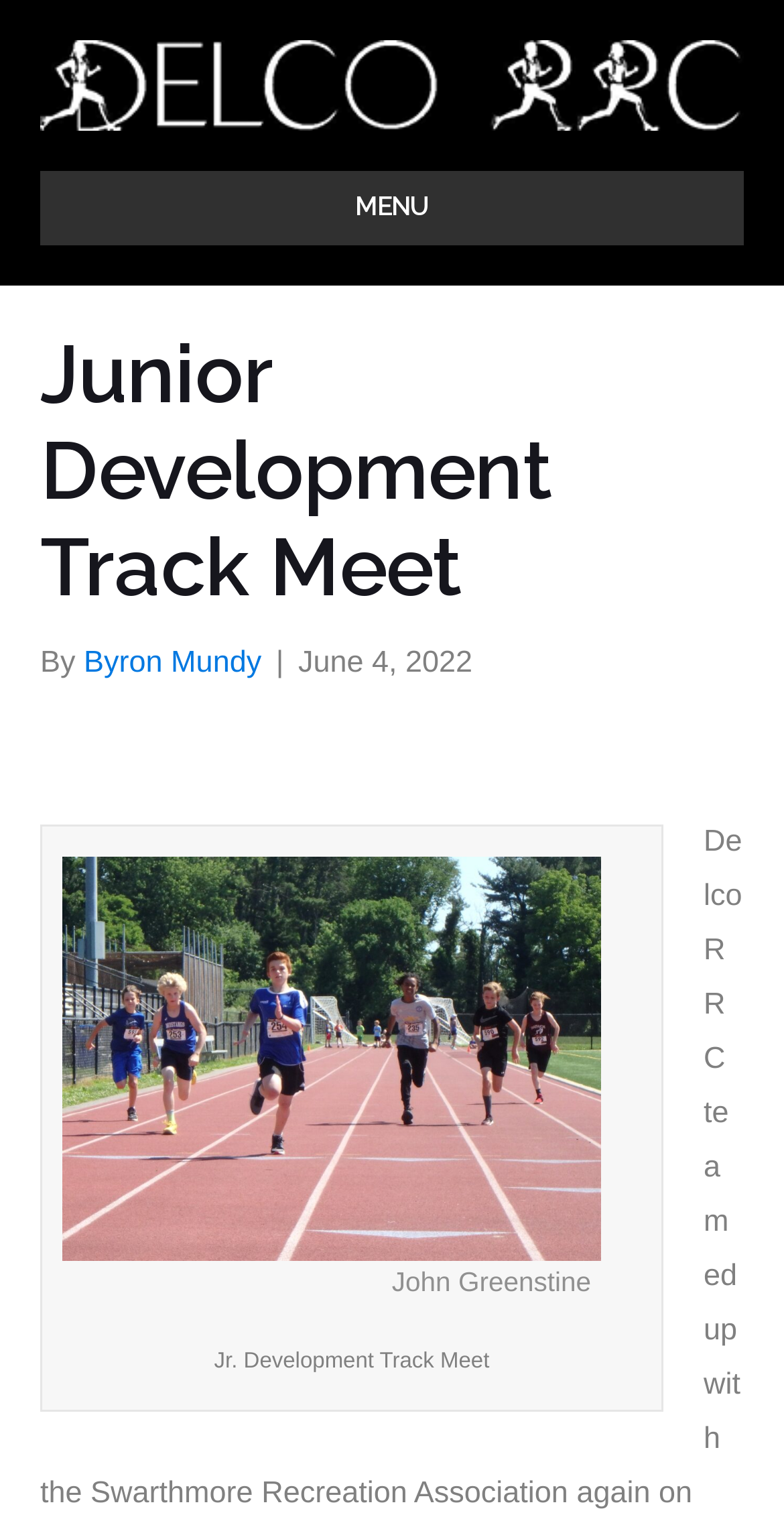Using the provided element description: "alt="Delco RRC"", determine the bounding box coordinates of the corresponding UI element in the screenshot.

[0.051, 0.045, 0.949, 0.067]